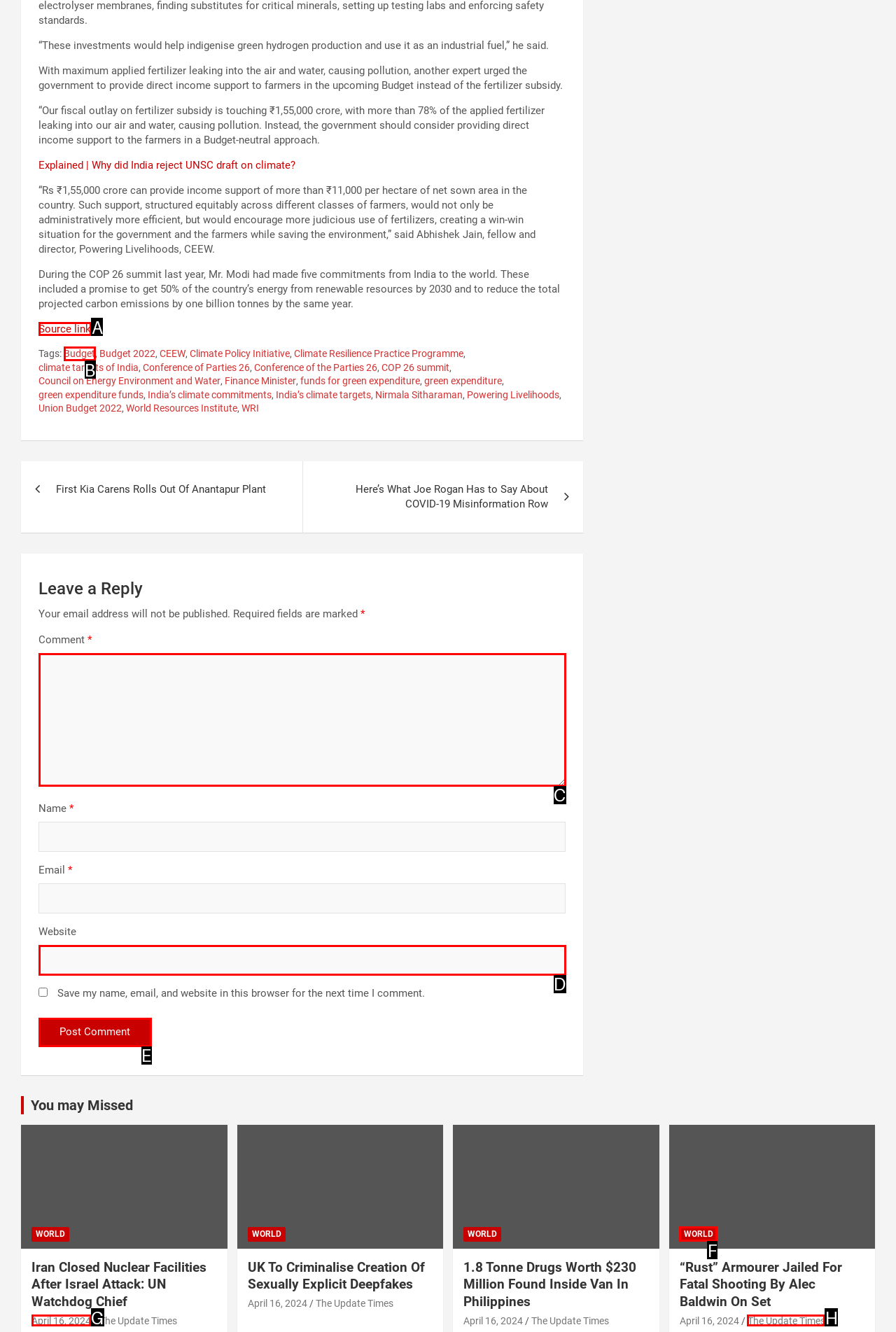For the task "Click on the link 'Source link'", which option's letter should you click? Answer with the letter only.

A